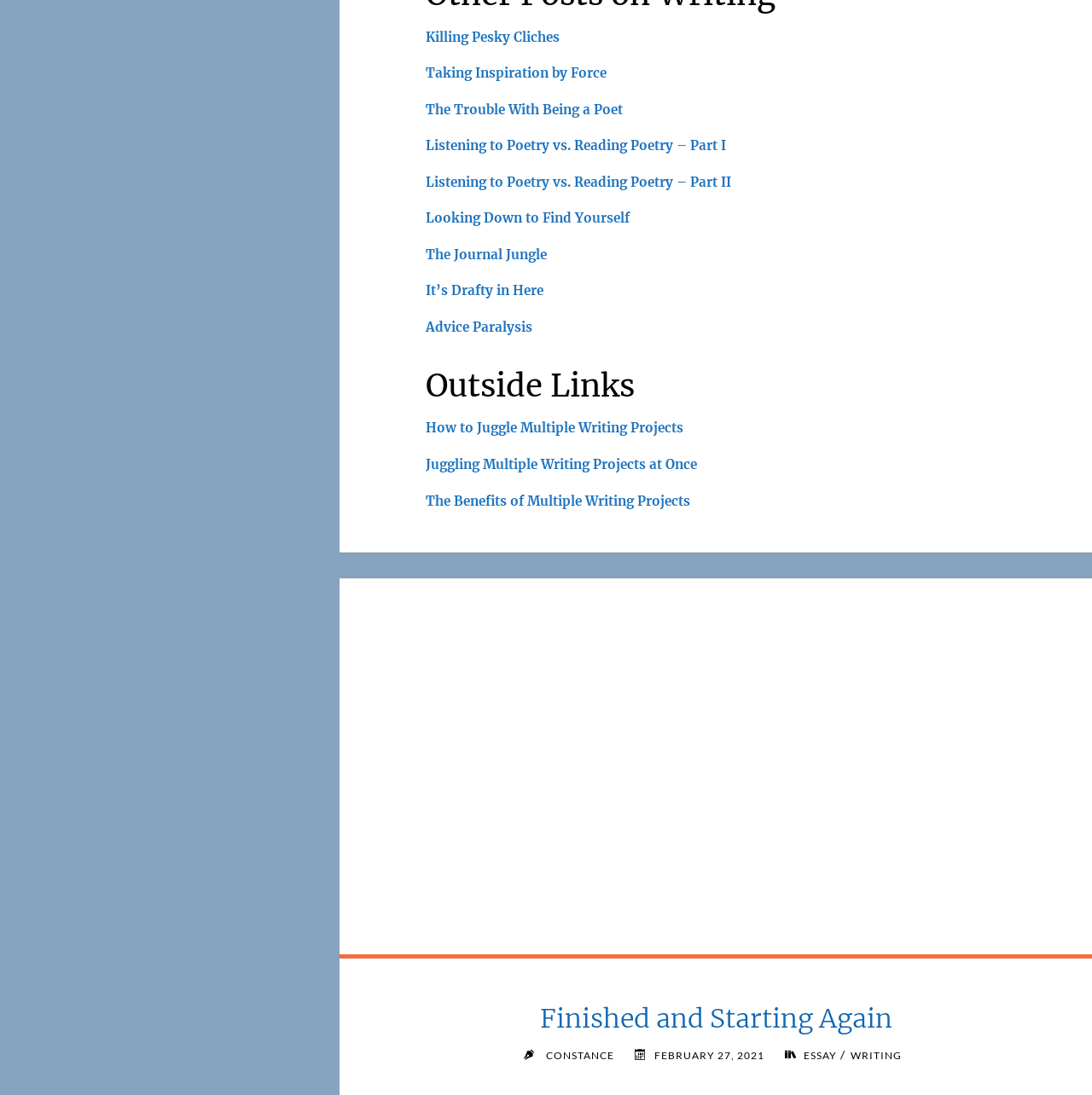Locate the bounding box coordinates of the area that needs to be clicked to fulfill the following instruction: "read the article 'Finished and Starting Again'". The coordinates should be in the format of four float numbers between 0 and 1, namely [left, top, right, bottom].

[0.494, 0.915, 0.817, 0.944]